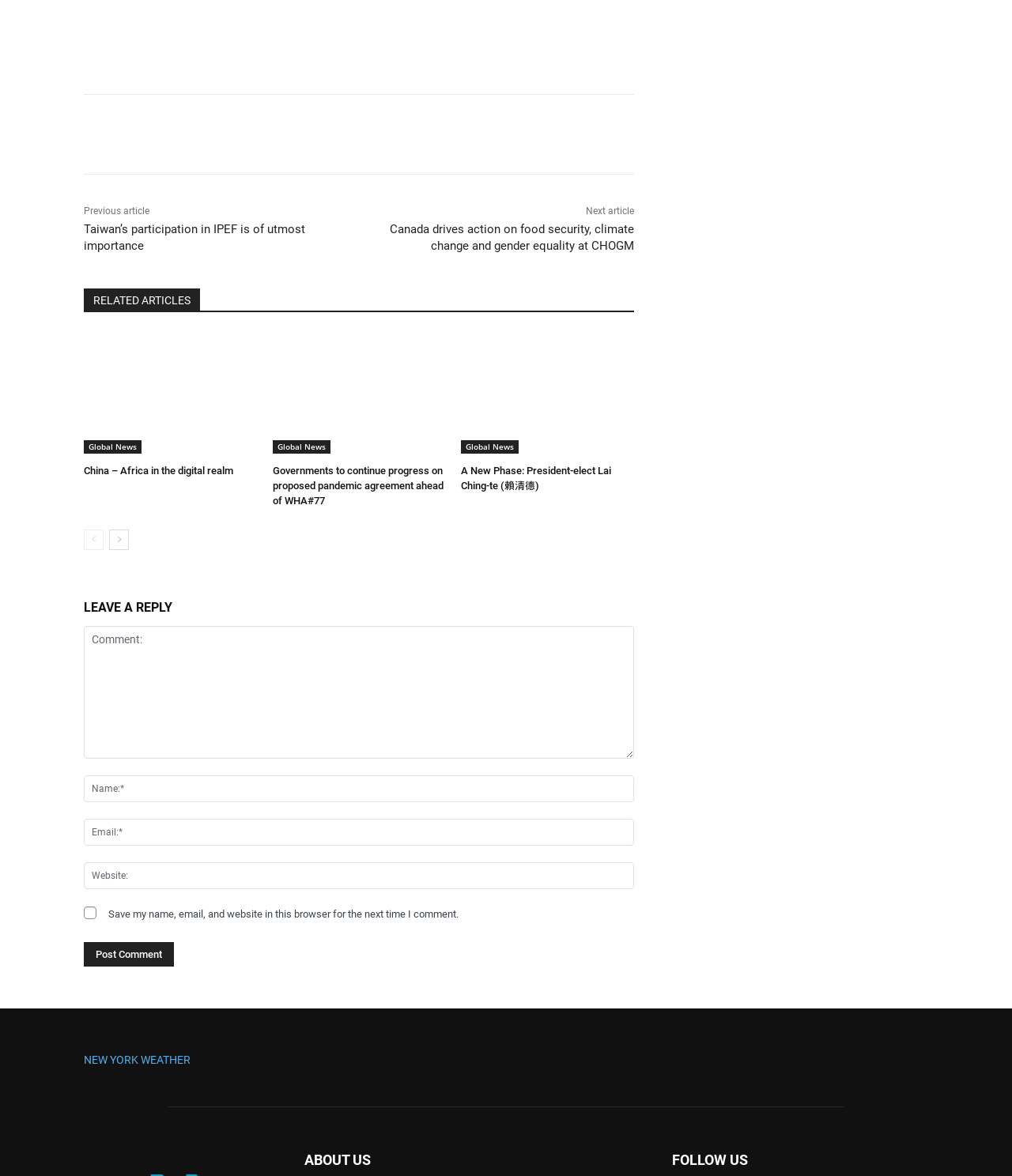Locate the bounding box coordinates of the element I should click to achieve the following instruction: "Leave a reply".

[0.083, 0.505, 0.627, 0.526]